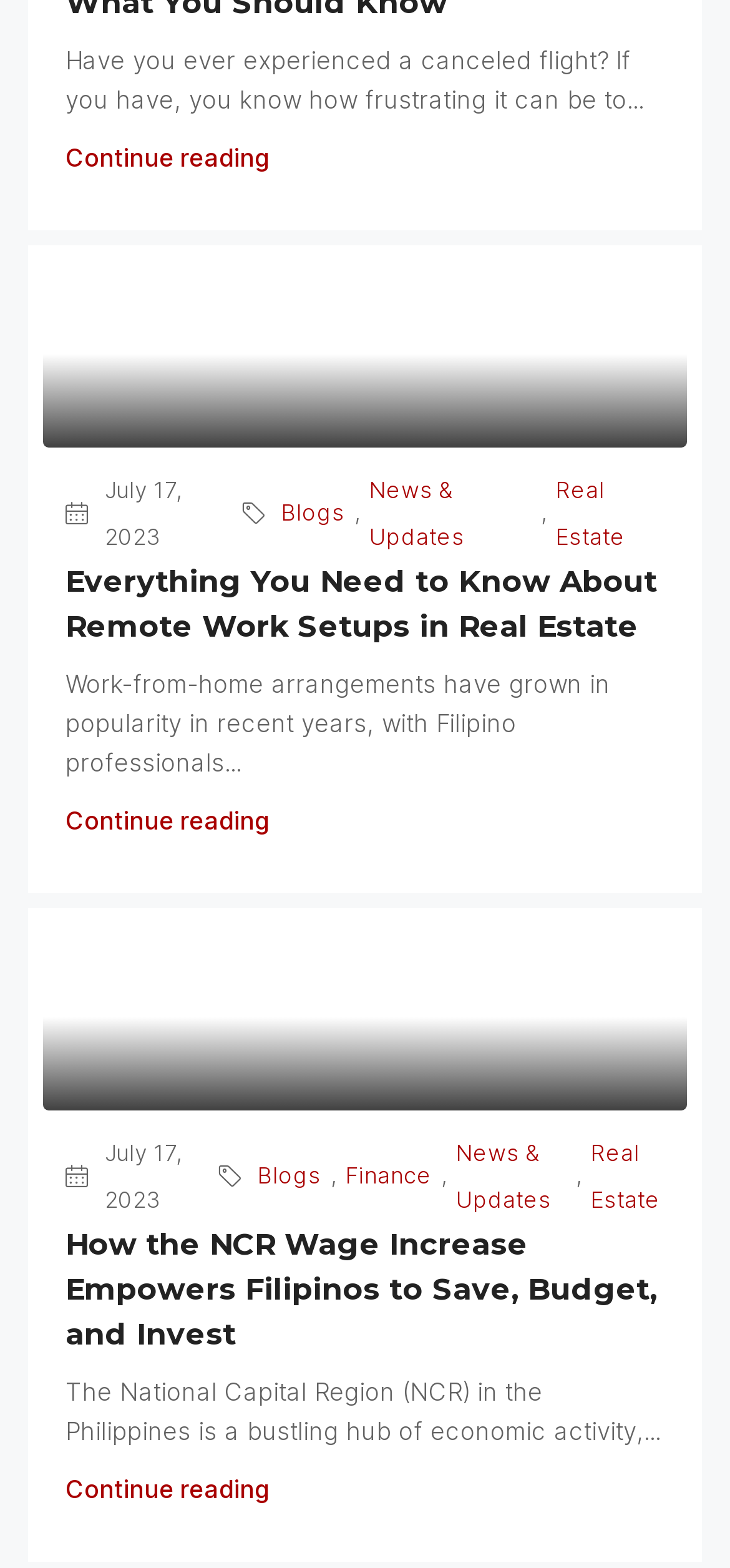Could you locate the bounding box coordinates for the section that should be clicked to accomplish this task: "Learn about real estate".

[0.762, 0.297, 0.91, 0.357]